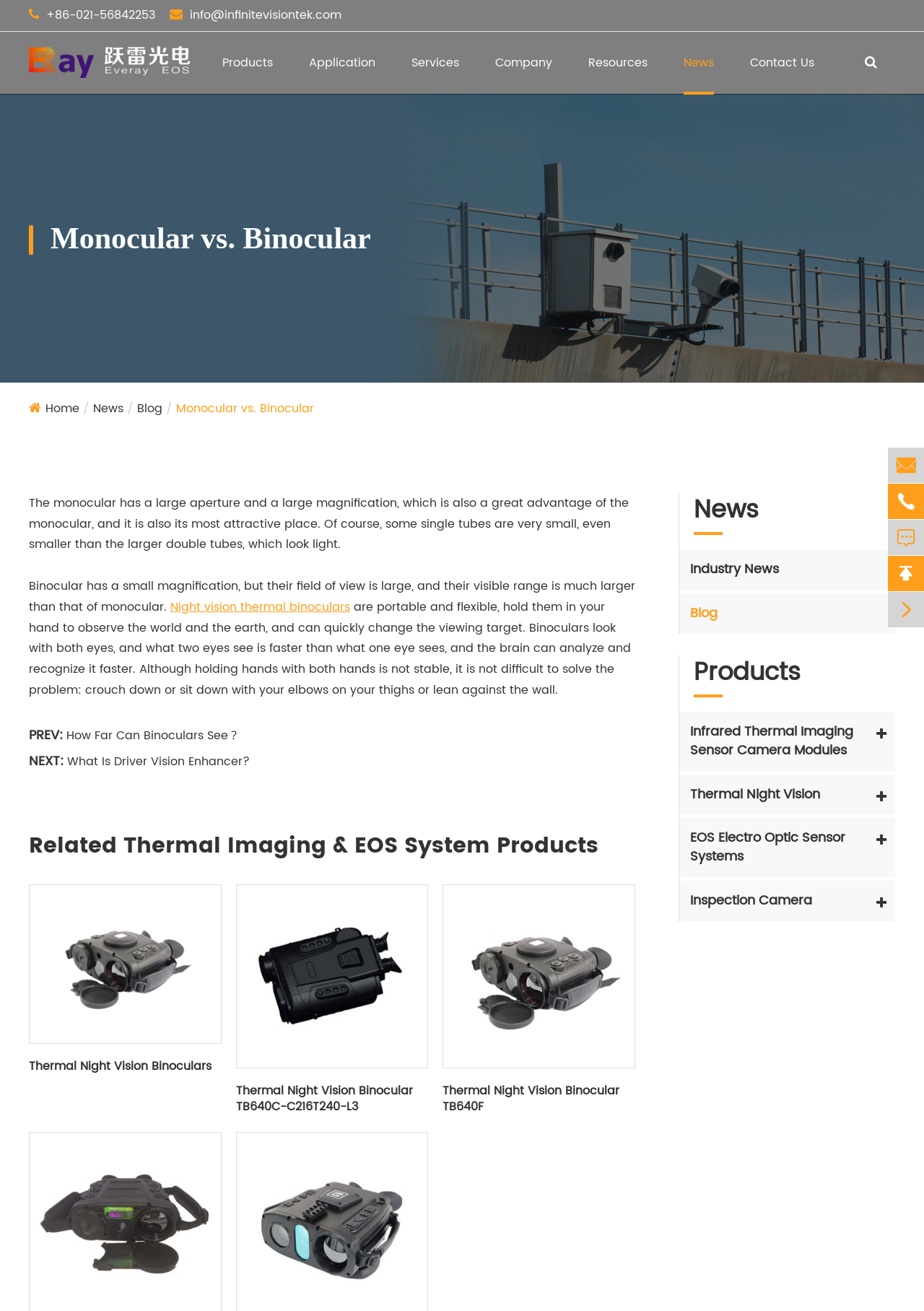Using the given element description, provide the bounding box coordinates (top-left x, top-left y, bottom-right x, bottom-right y) for the corresponding UI element in the screenshot: Registration Inquiries

None